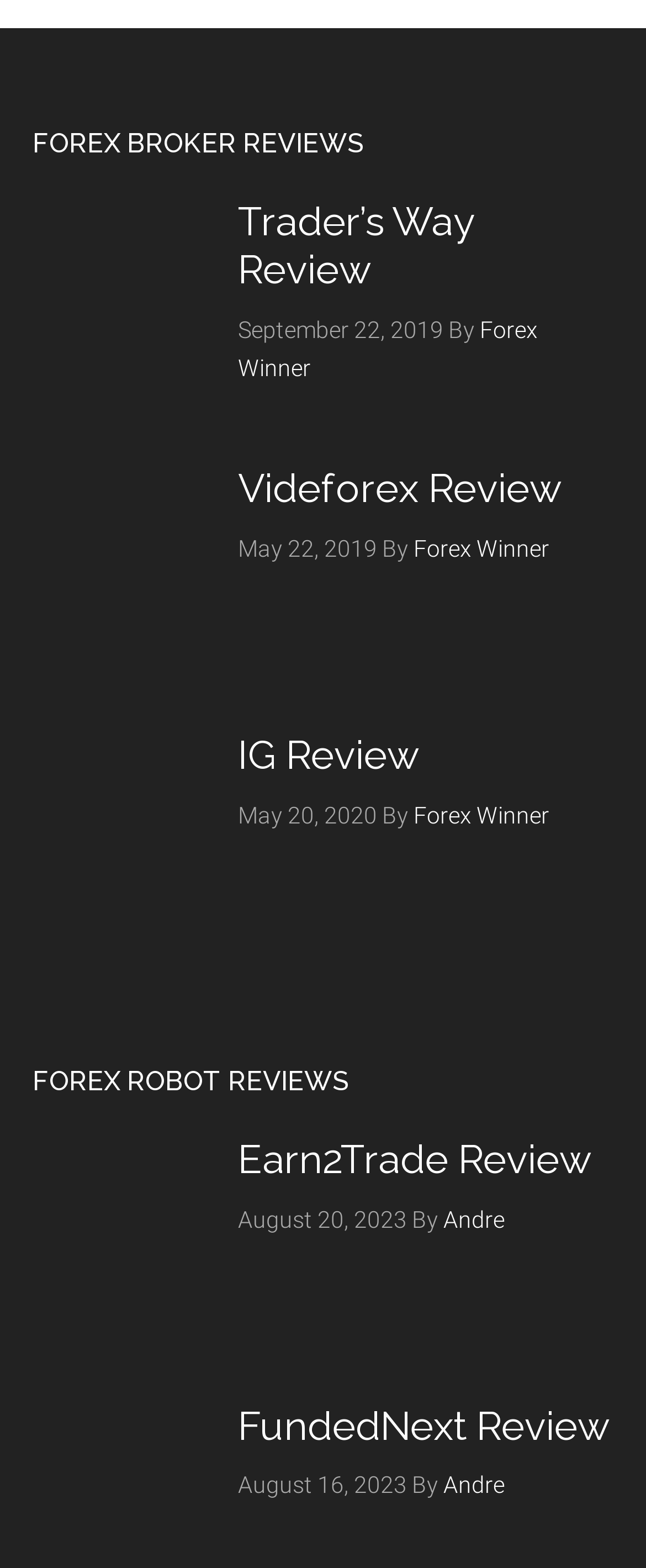Who is the author of the 'Earn2Trade Review' article?
Based on the screenshot, provide your answer in one word or phrase.

Andre